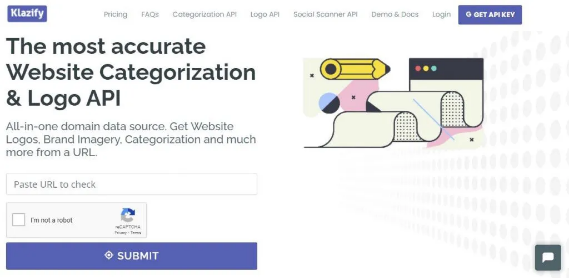Answer briefly with one word or phrase:
What is the theme of the colorful illustration?

Modern technology and data intelligence